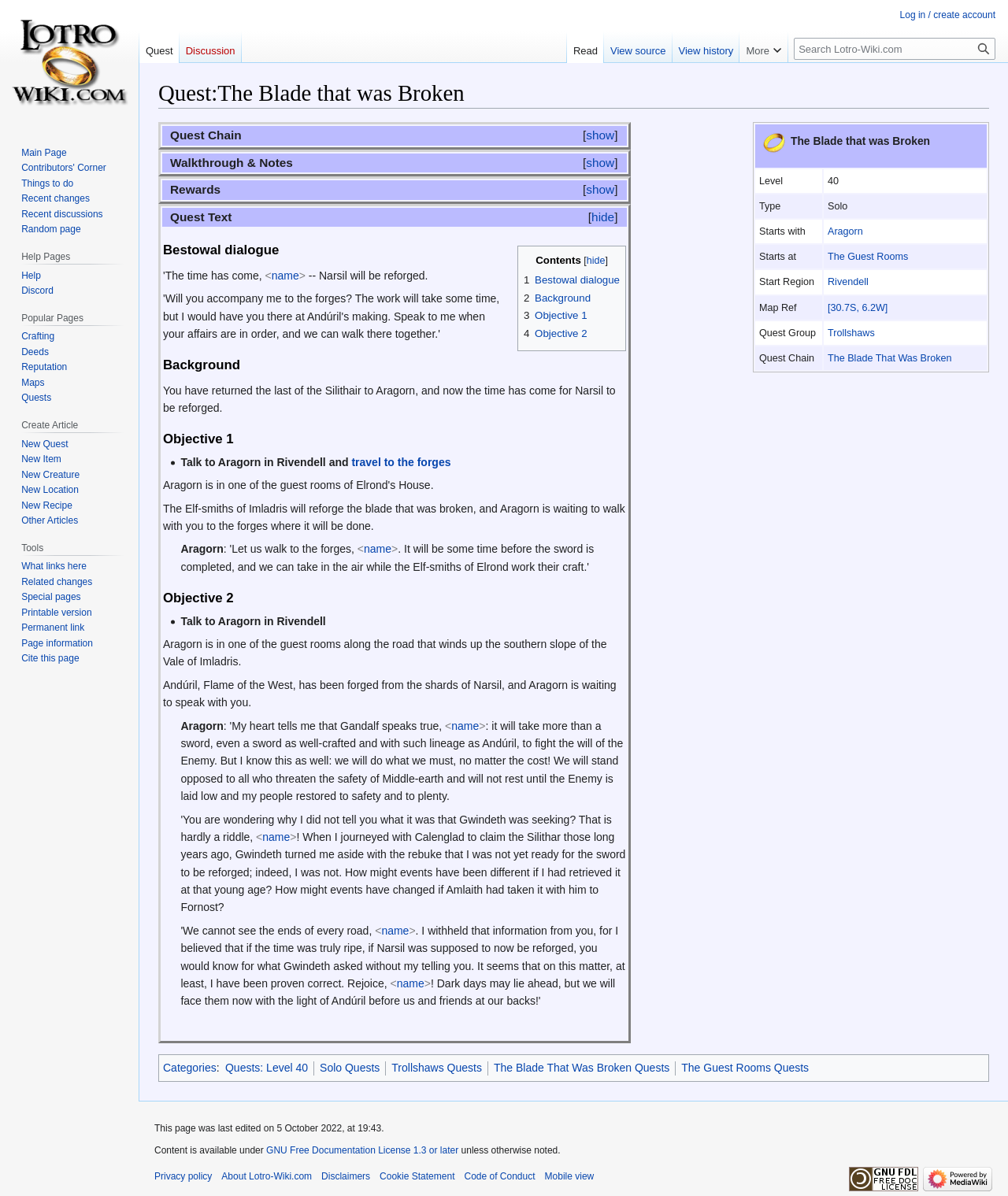Identify the bounding box coordinates of the element to click to follow this instruction: 'Show quest chain'. Ensure the coordinates are four float values between 0 and 1, provided as [left, top, right, bottom].

[0.581, 0.107, 0.61, 0.118]